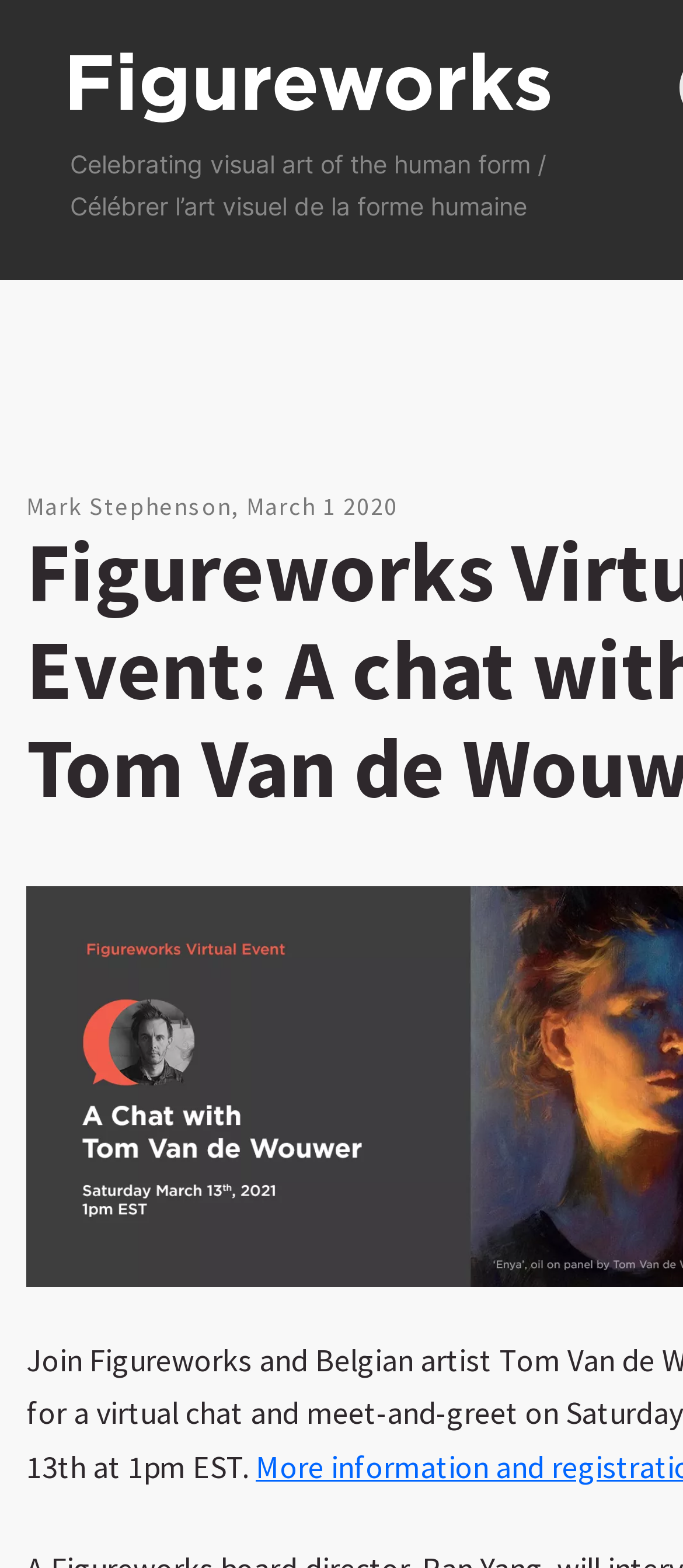Generate the text content of the main heading of the webpage.

Figureworks Virtual Event: A chat with Tom Van de Wouwer